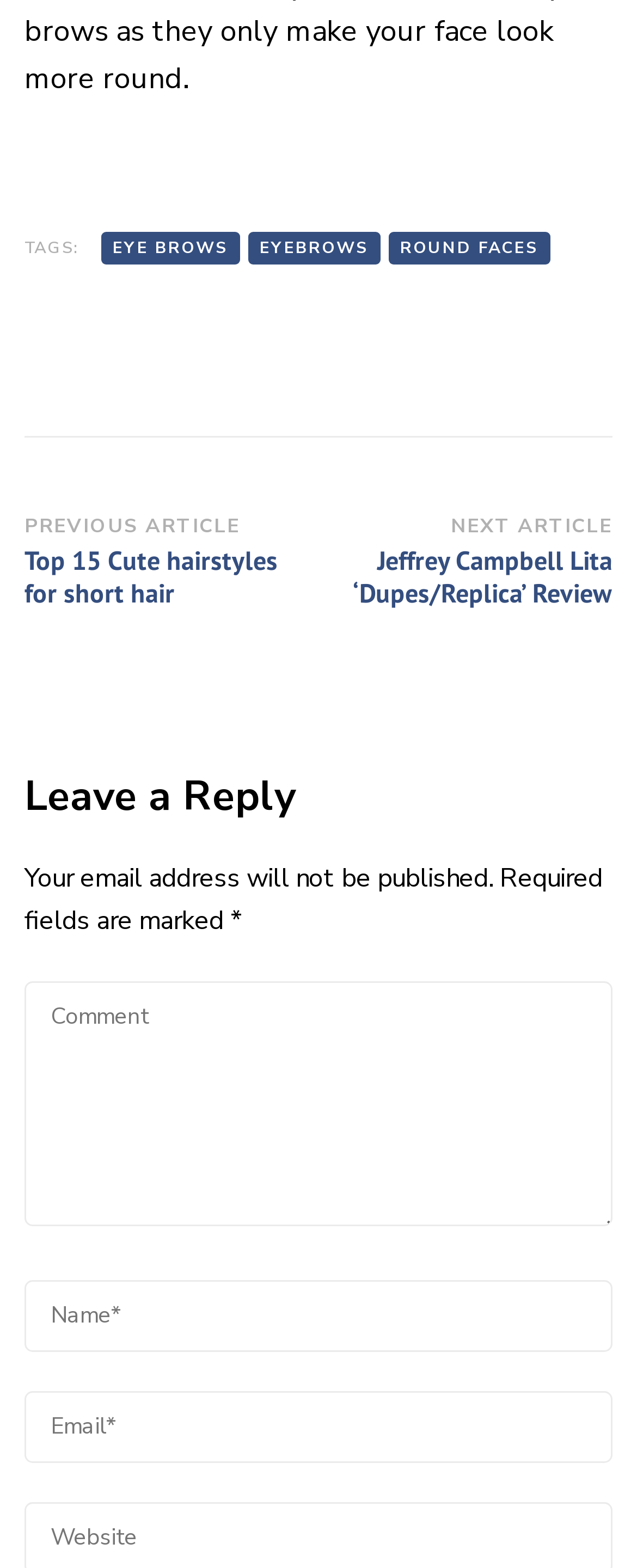Determine the bounding box coordinates of the clickable element to complete this instruction: "Click on the 'EYE BROWS' tag". Provide the coordinates in the format of four float numbers between 0 and 1, [left, top, right, bottom].

[0.159, 0.148, 0.377, 0.169]